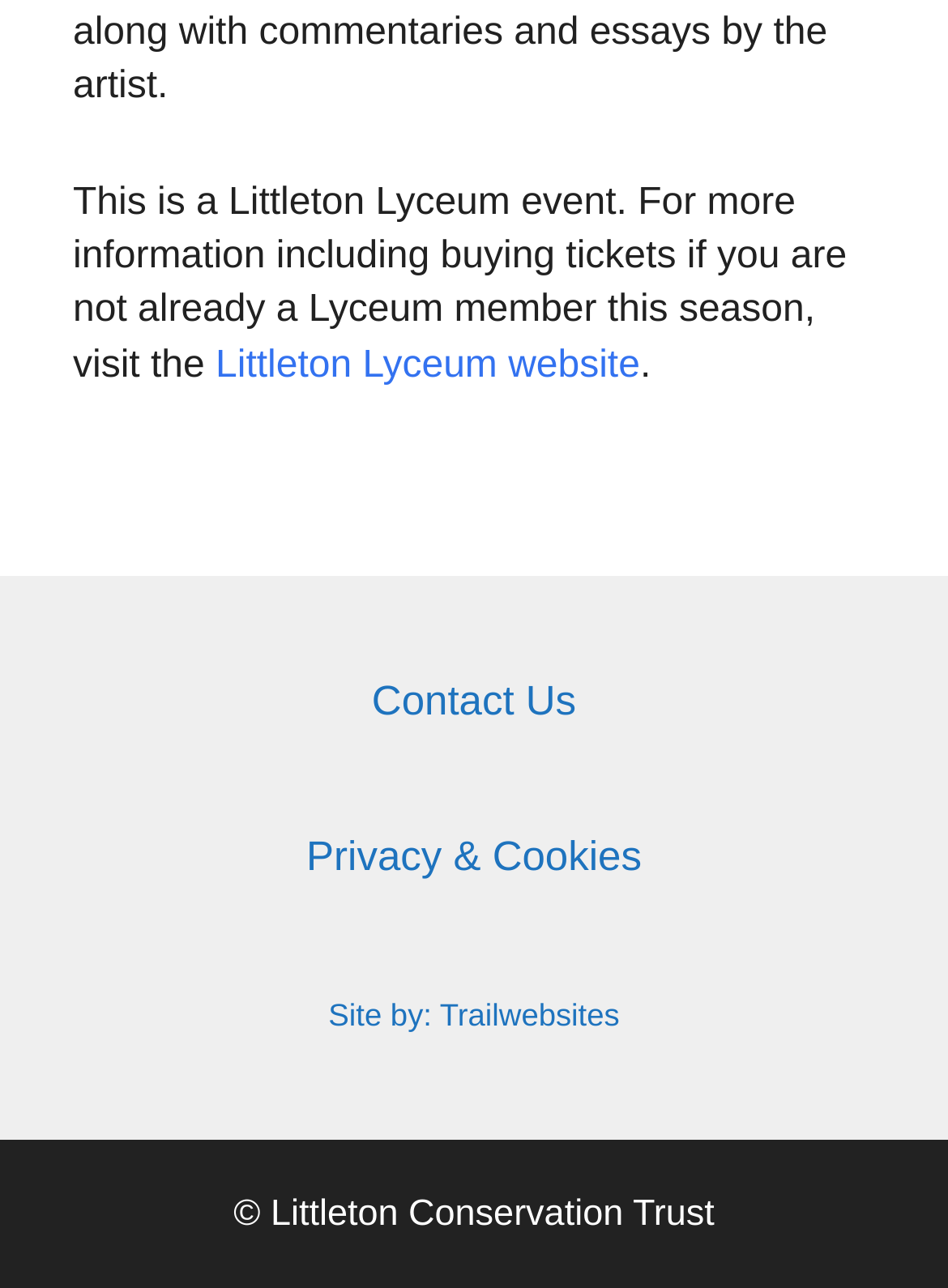What is this event related to?
Please use the visual content to give a single word or phrase answer.

Littleton Lyceum